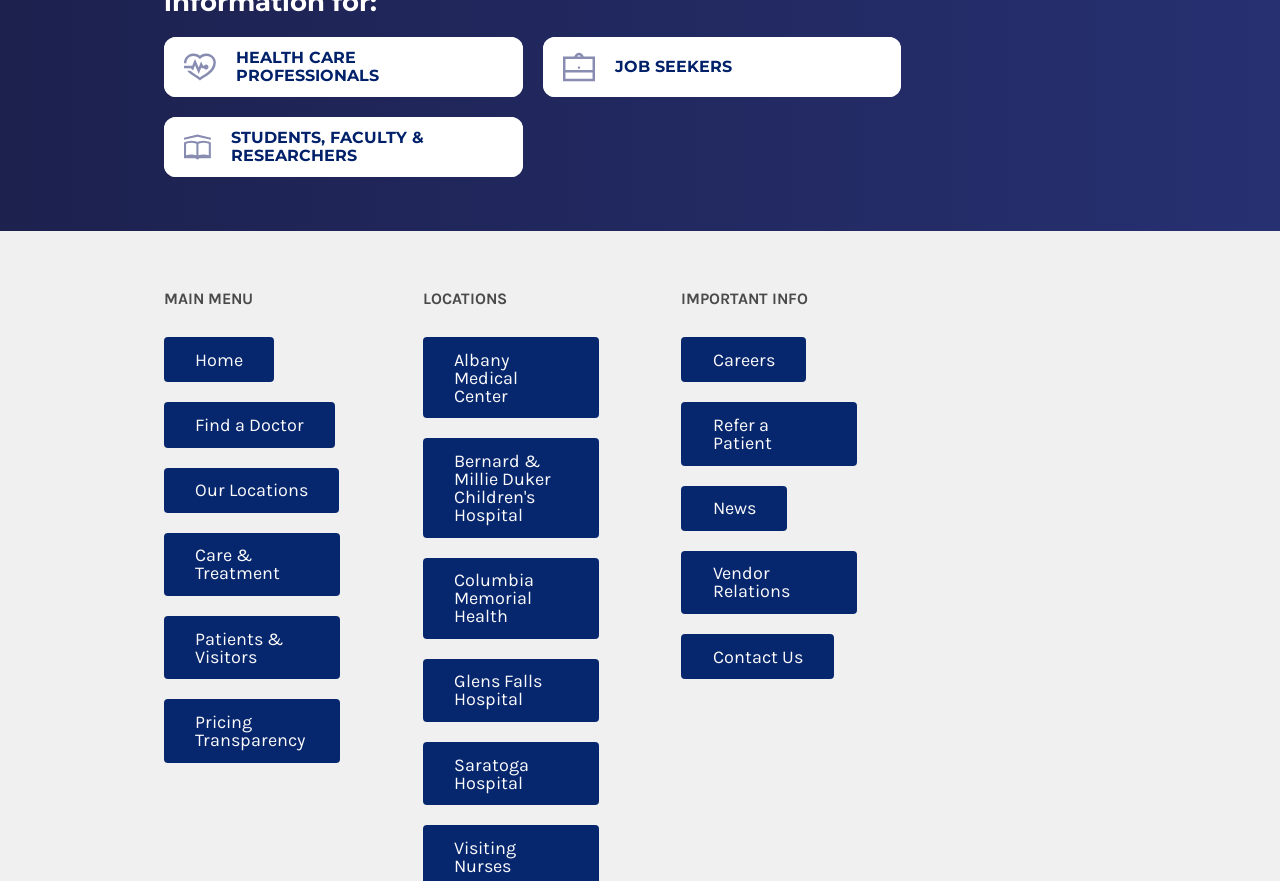Answer the question briefly using a single word or phrase: 
What social media platforms are listed?

facebook, instagram, twitter, youtube, linkedin